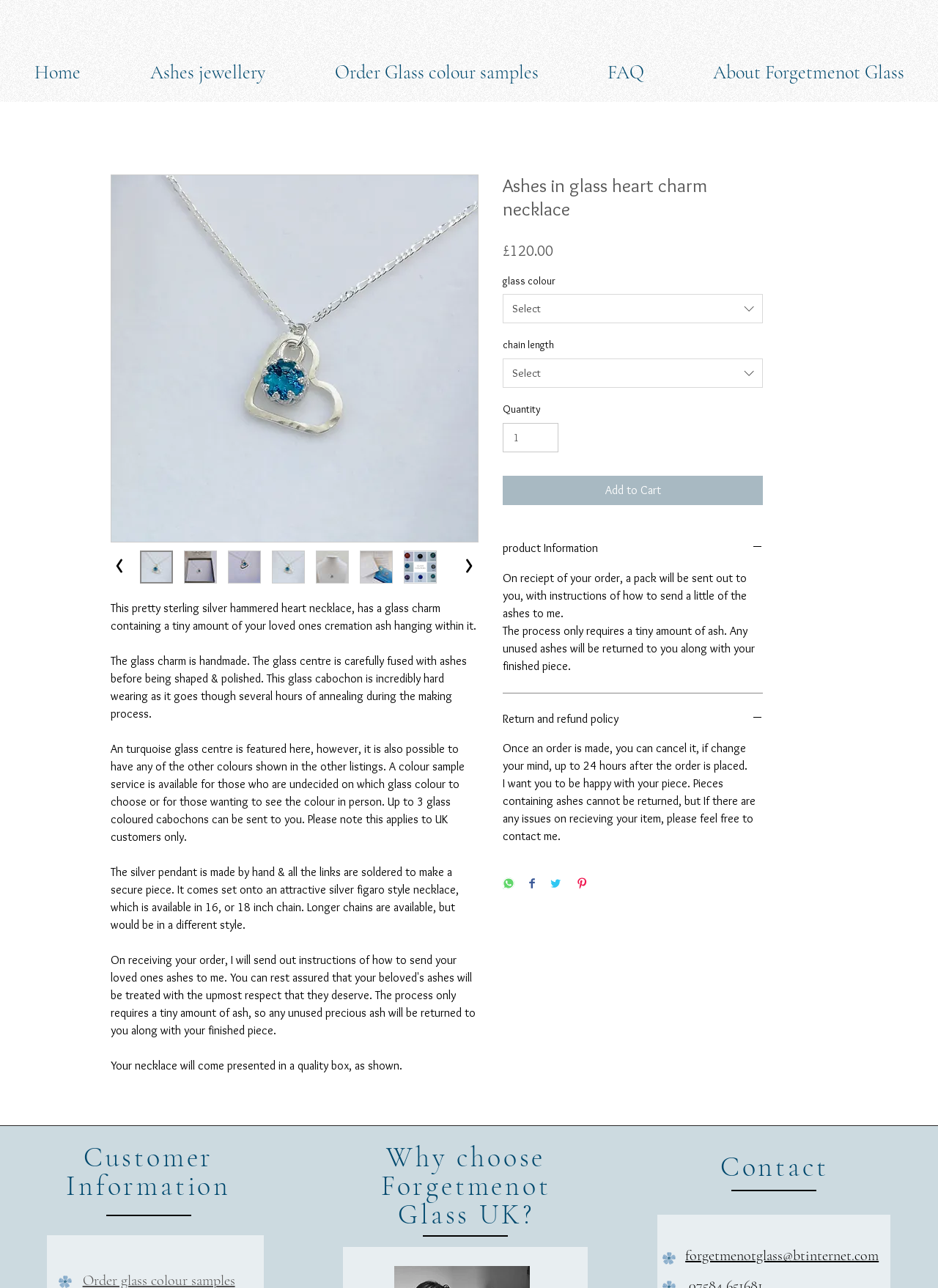Based on the visual content of the image, answer the question thoroughly: What is the price of the necklace?

I found this answer by looking at the price section of the product description, which displays the price as '£120.00'.